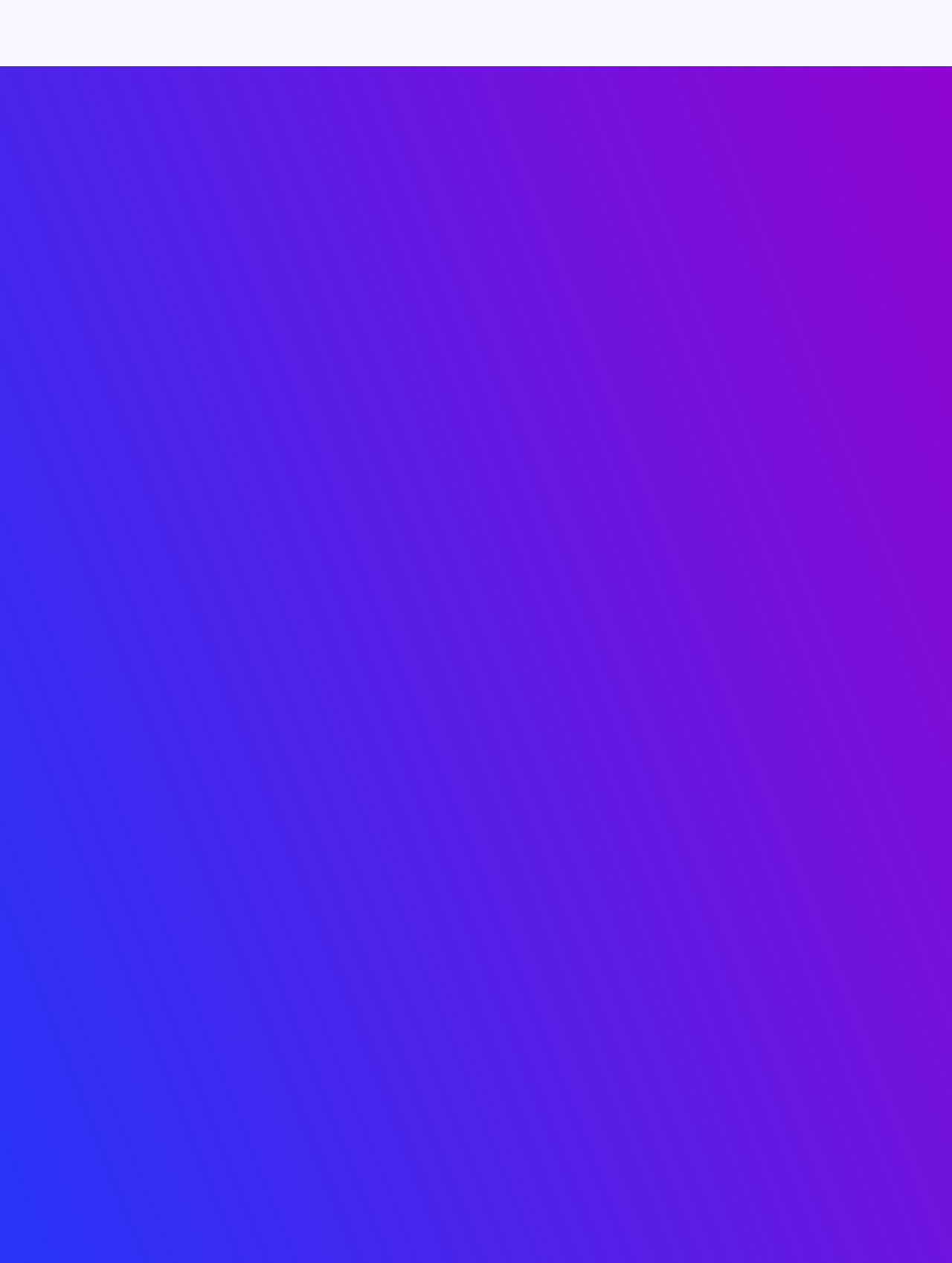Answer the question below in one word or phrase:
What is the address of the company?

Zimmerstr. 69, 10117 Berlin